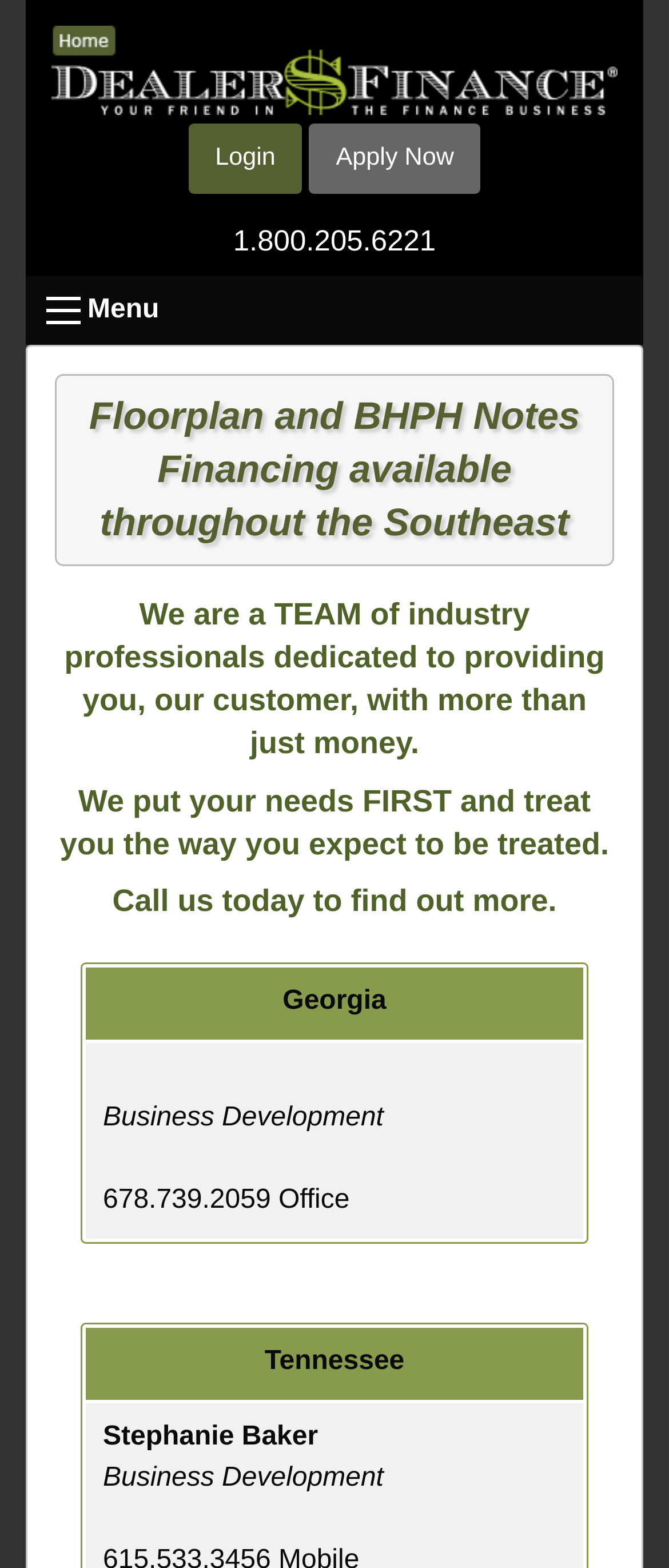Answer the question below in one word or phrase:
What is the business focus of Dealers Finance?

Floorplan and BHPH Notes Financing